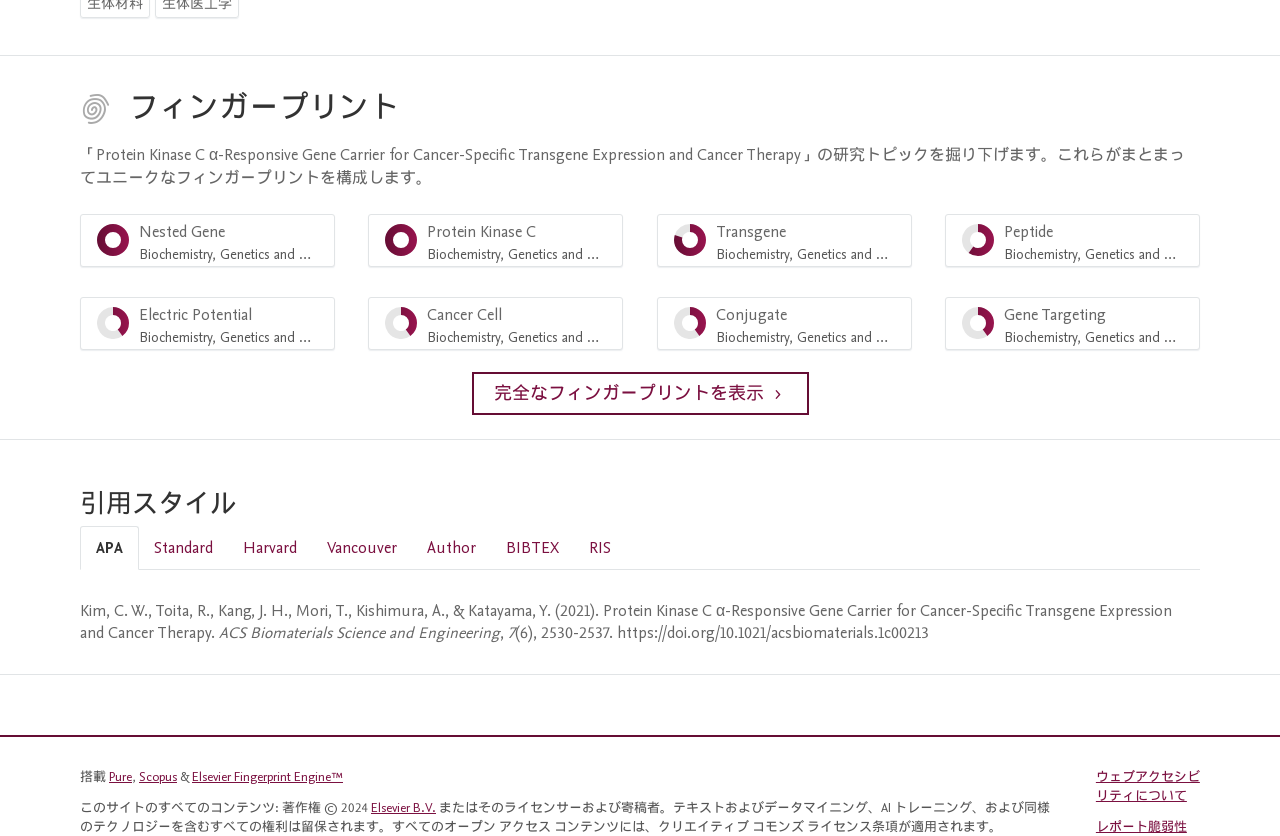Determine the bounding box coordinates of the element that should be clicked to execute the following command: "View the 'Elsevier Fingerprint Engine' page".

[0.15, 0.919, 0.268, 0.94]